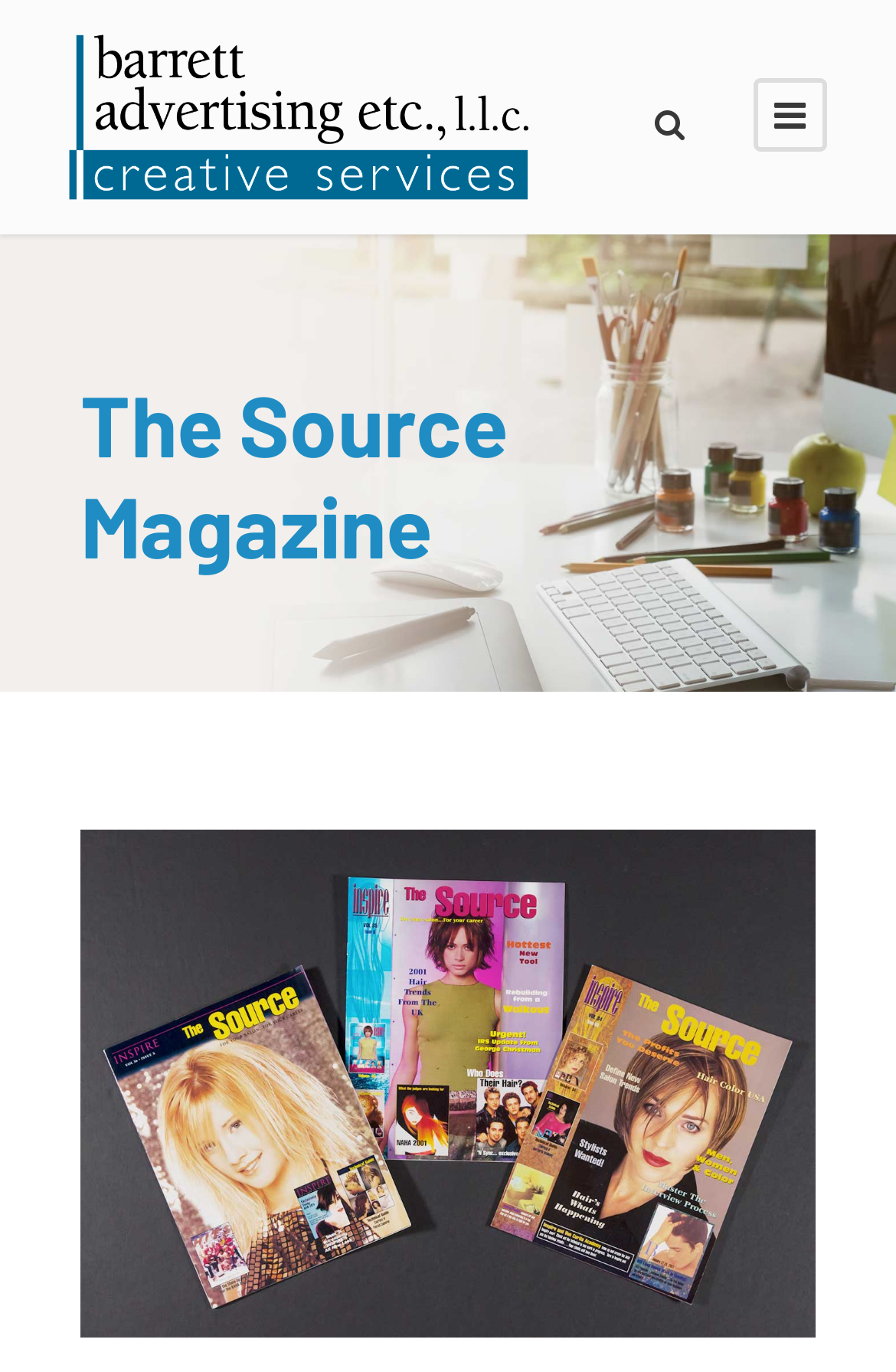Provide the bounding box coordinates for the specified HTML element described in this description: "alt="barrett advertising etc., llc" title="bae_logo_308_12-5-17"". The coordinates should be four float numbers ranging from 0 to 1, in the format [left, top, right, bottom].

[0.077, 0.067, 0.59, 0.098]